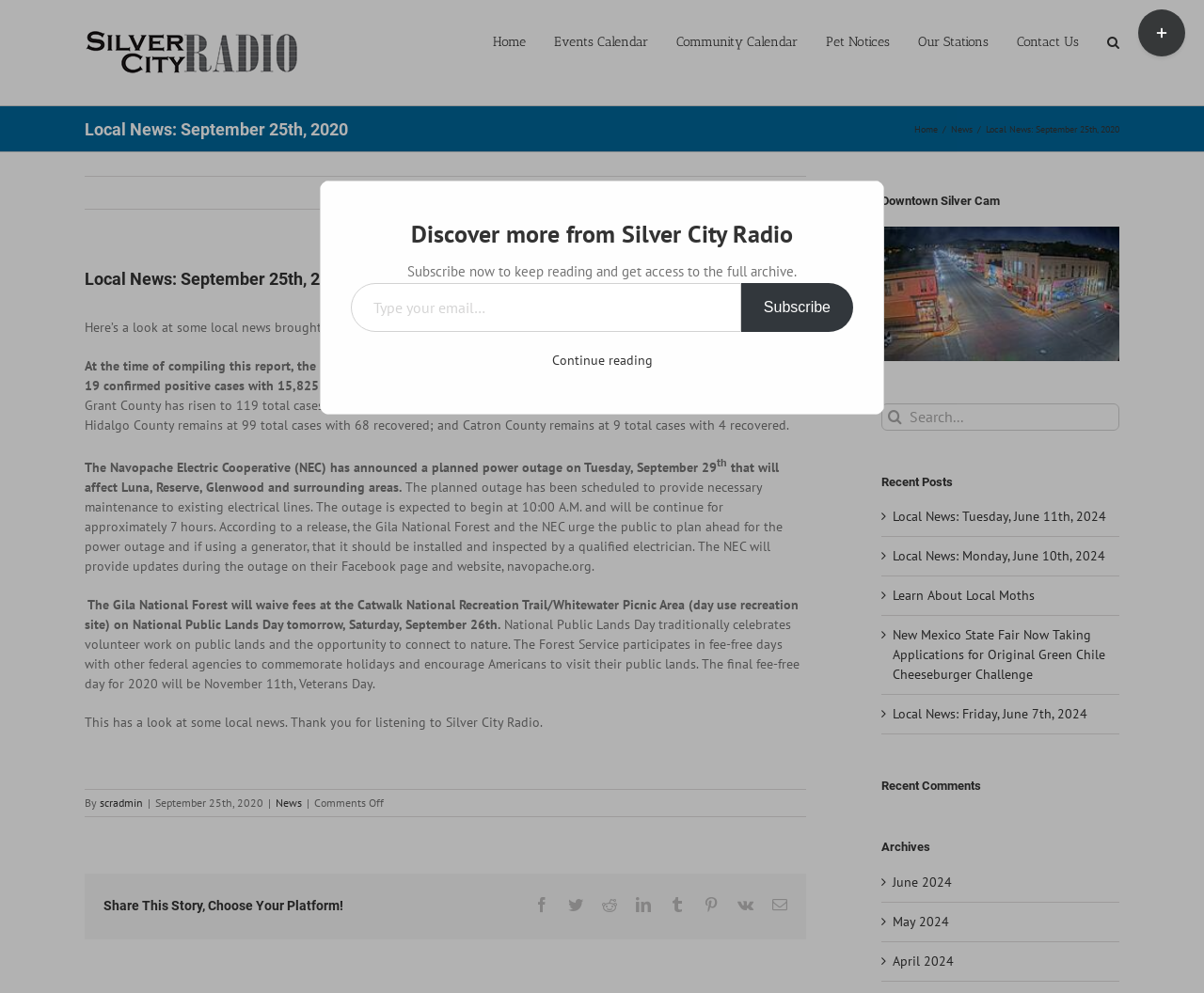Please find the main title text of this webpage.

Local News: September 25th, 2020